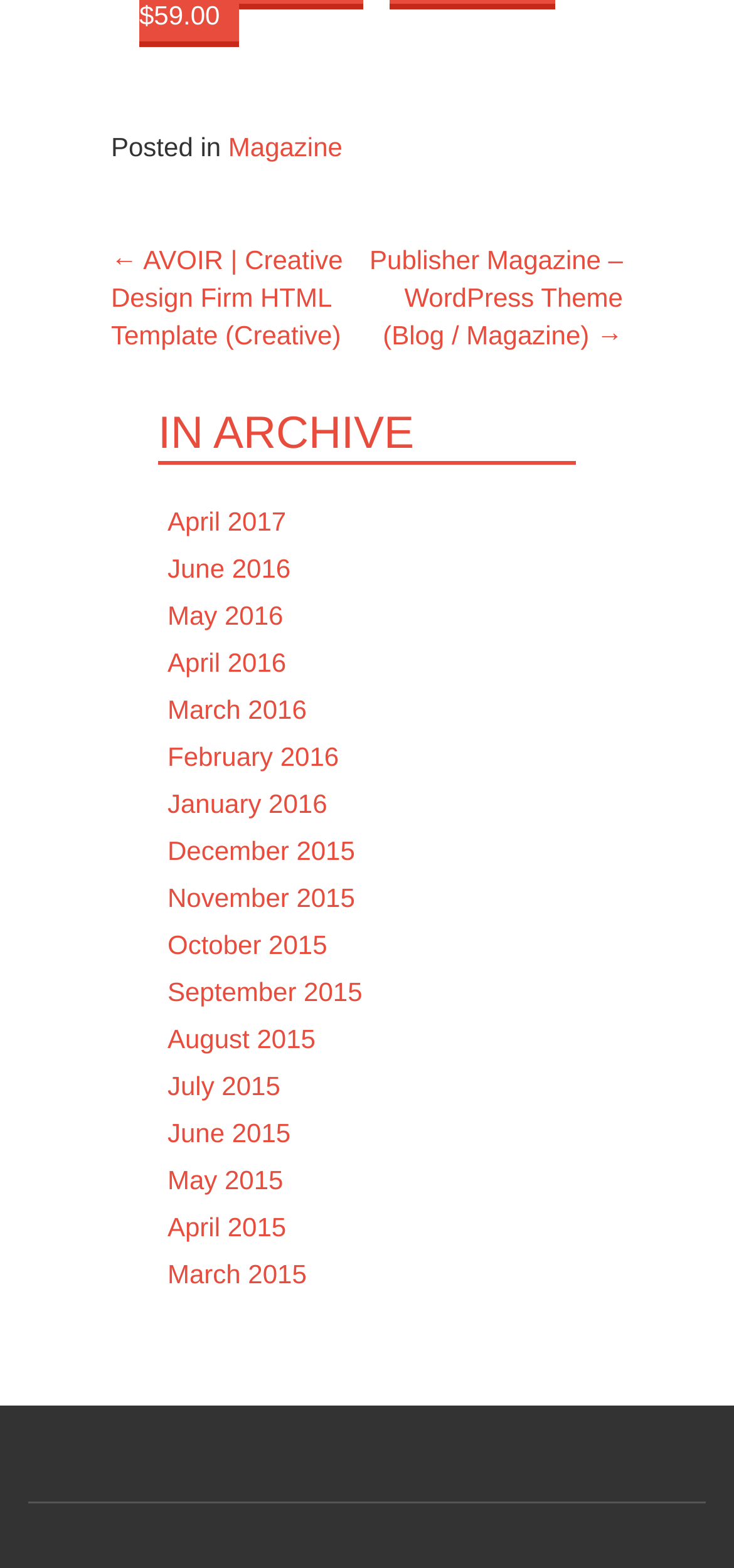Please identify the bounding box coordinates for the region that you need to click to follow this instruction: "go to Publisher Magazine – WordPress Theme".

[0.503, 0.156, 0.849, 0.224]